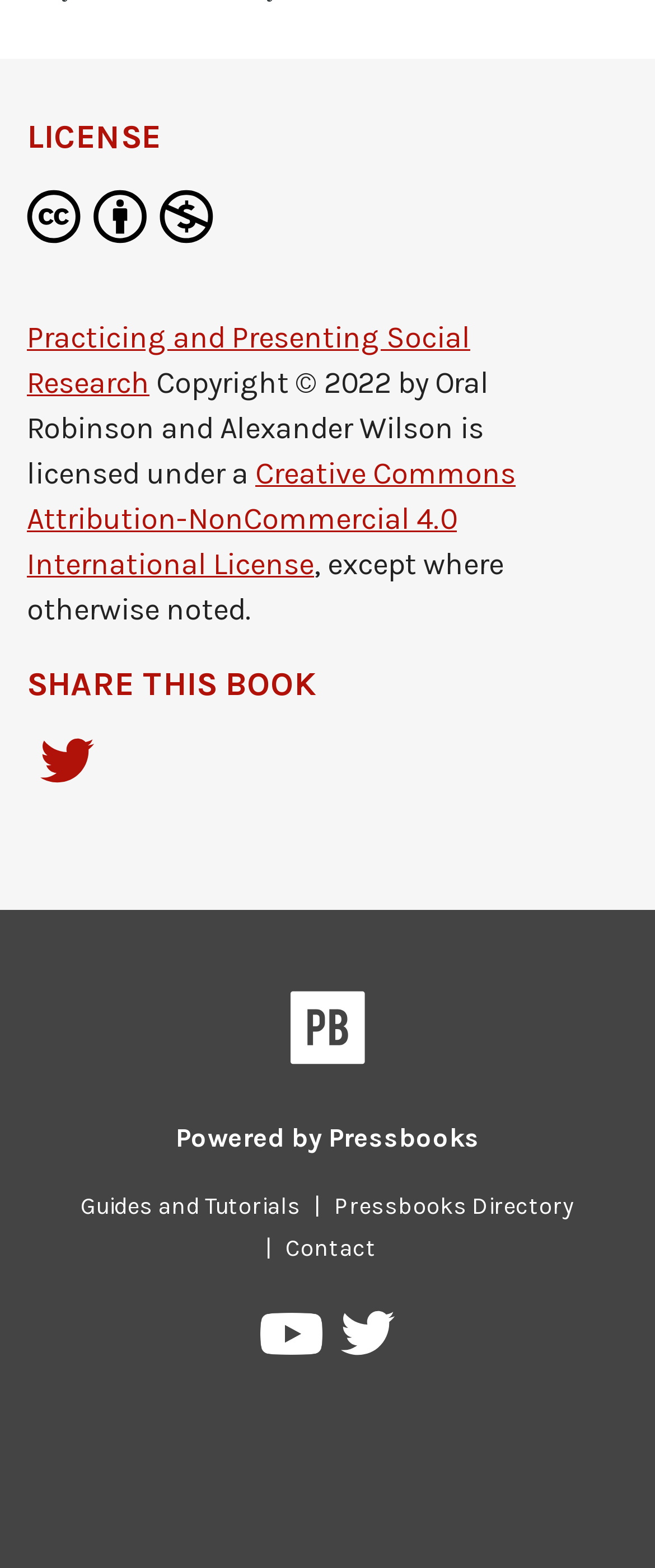Please find the bounding box for the UI component described as follows: "English".

None